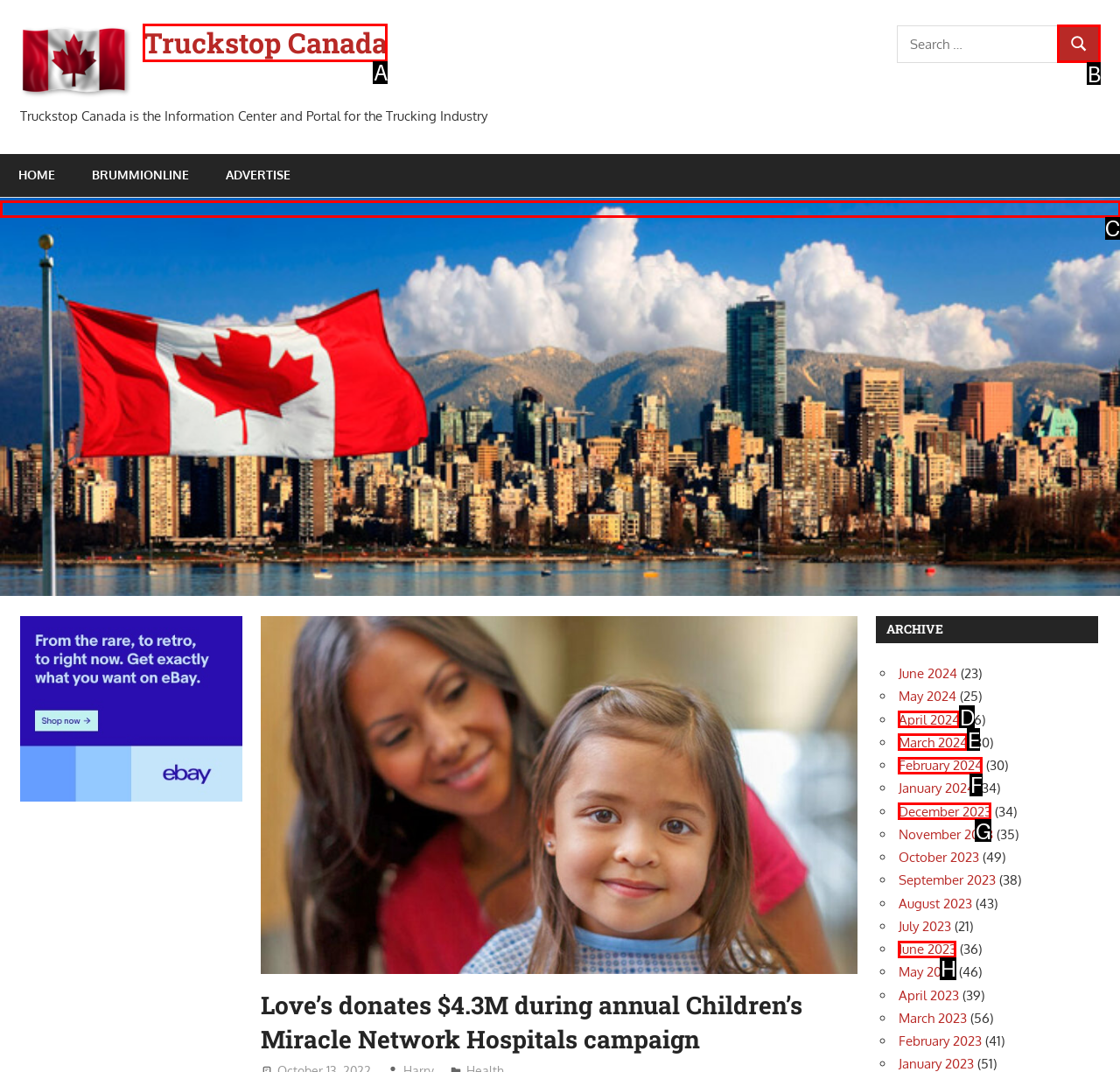Given the description: February 2024, pick the option that matches best and answer with the corresponding letter directly.

F